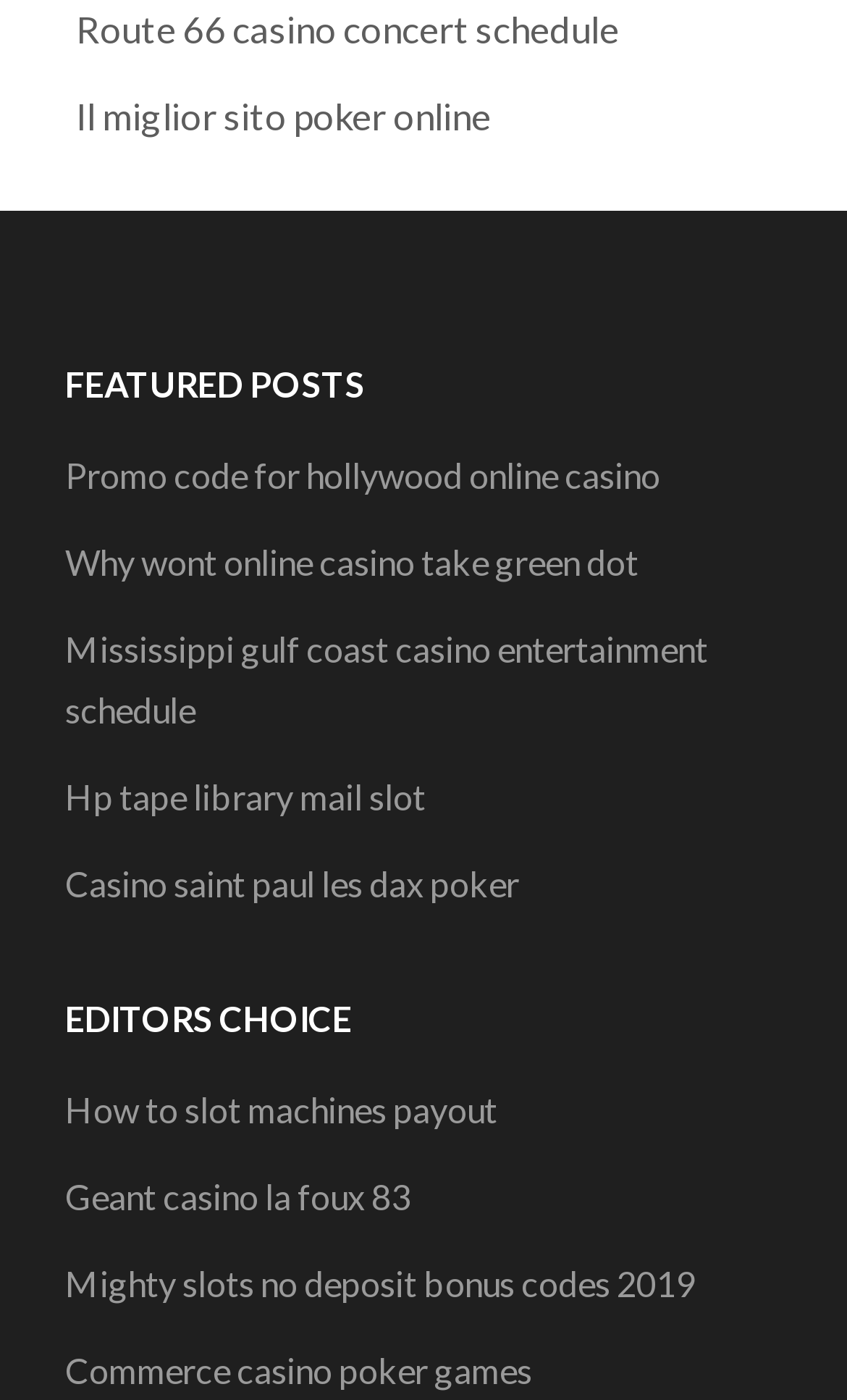Look at the image and answer the question in detail:
How many links are there under 'EDITORS CHOICE'?

Under the 'EDITORS CHOICE' heading, there are four links: 'How to slot machines payout', 'Geant casino la foux 83', 'Mighty slots no deposit bonus codes 2019', and 'Commerce casino poker games'.